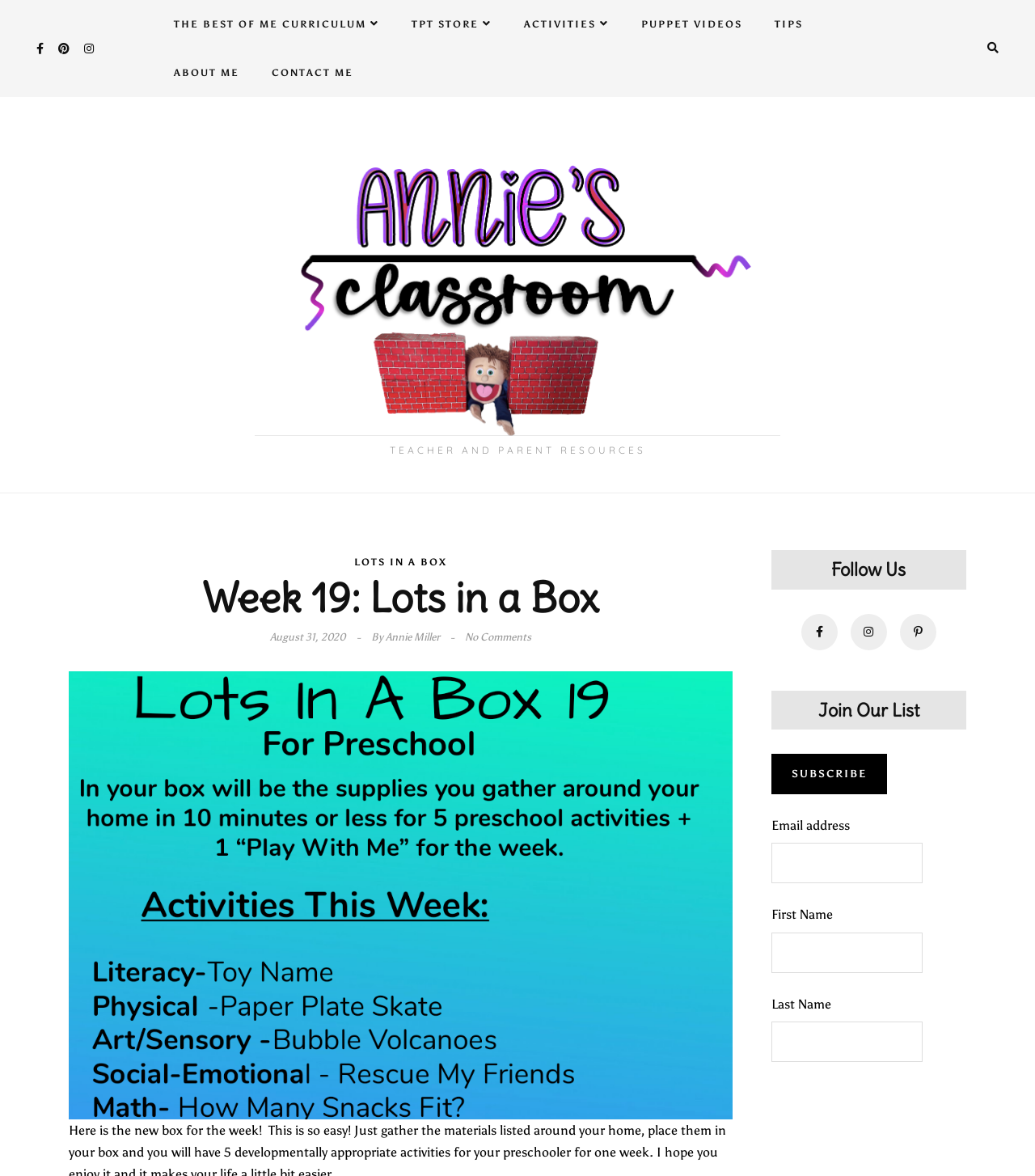From the image, can you give a detailed response to the question below:
What is the purpose of the 'Subscribe' button?

I found the answer by looking at the section 'Join Our List' on the webpage, where I saw a 'Subscribe' button and text fields to enter email address, first name, and last name, indicating that the purpose of the button is to join the list.